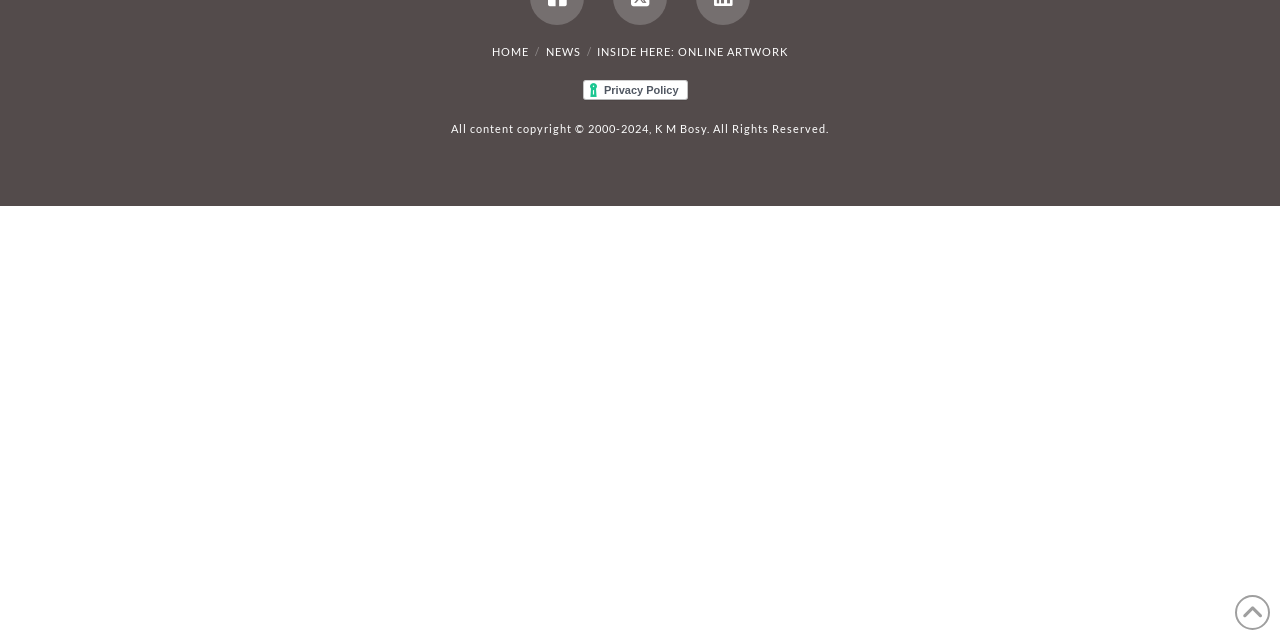Please predict the bounding box coordinates (top-left x, top-left y, bottom-right x, bottom-right y) for the UI element in the screenshot that fits the description: Inside here: online artwork

[0.467, 0.071, 0.616, 0.091]